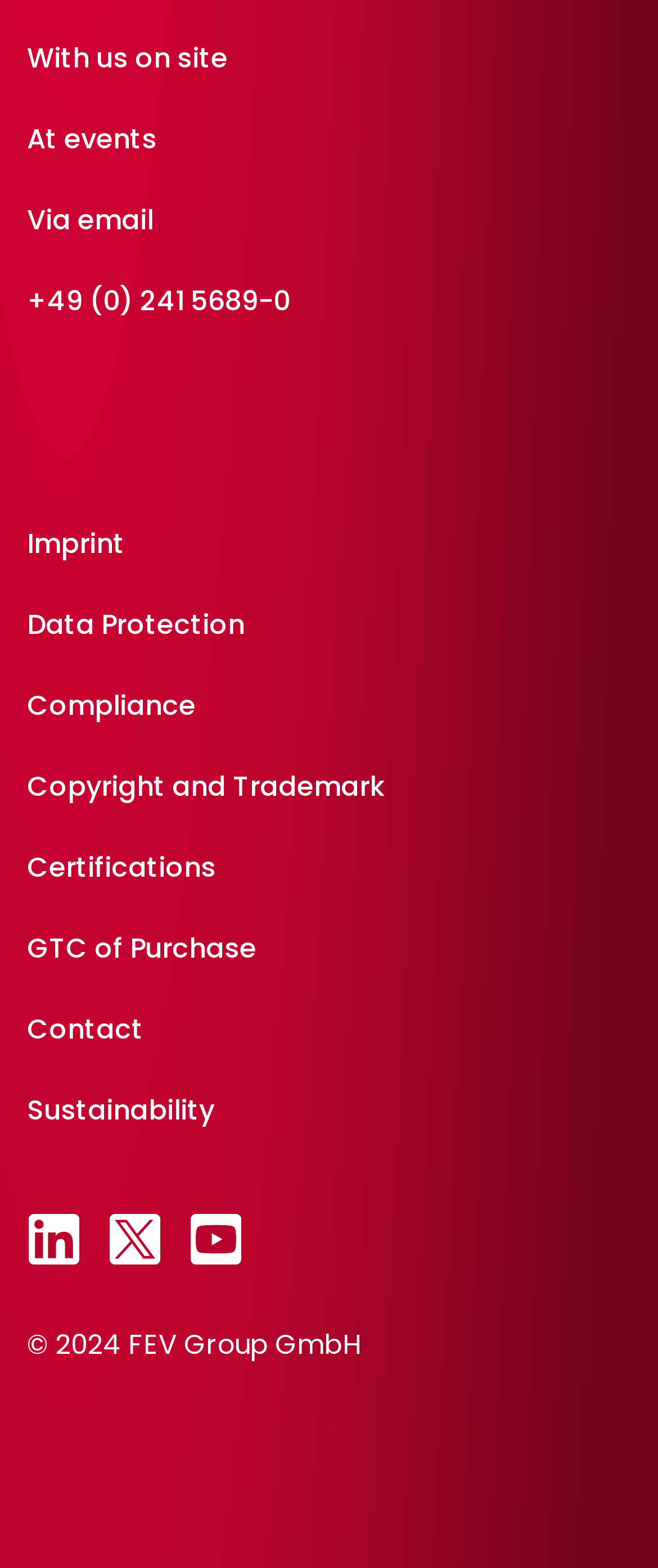Reply to the question with a single word or phrase:
How many links are present in the navigation section?

4